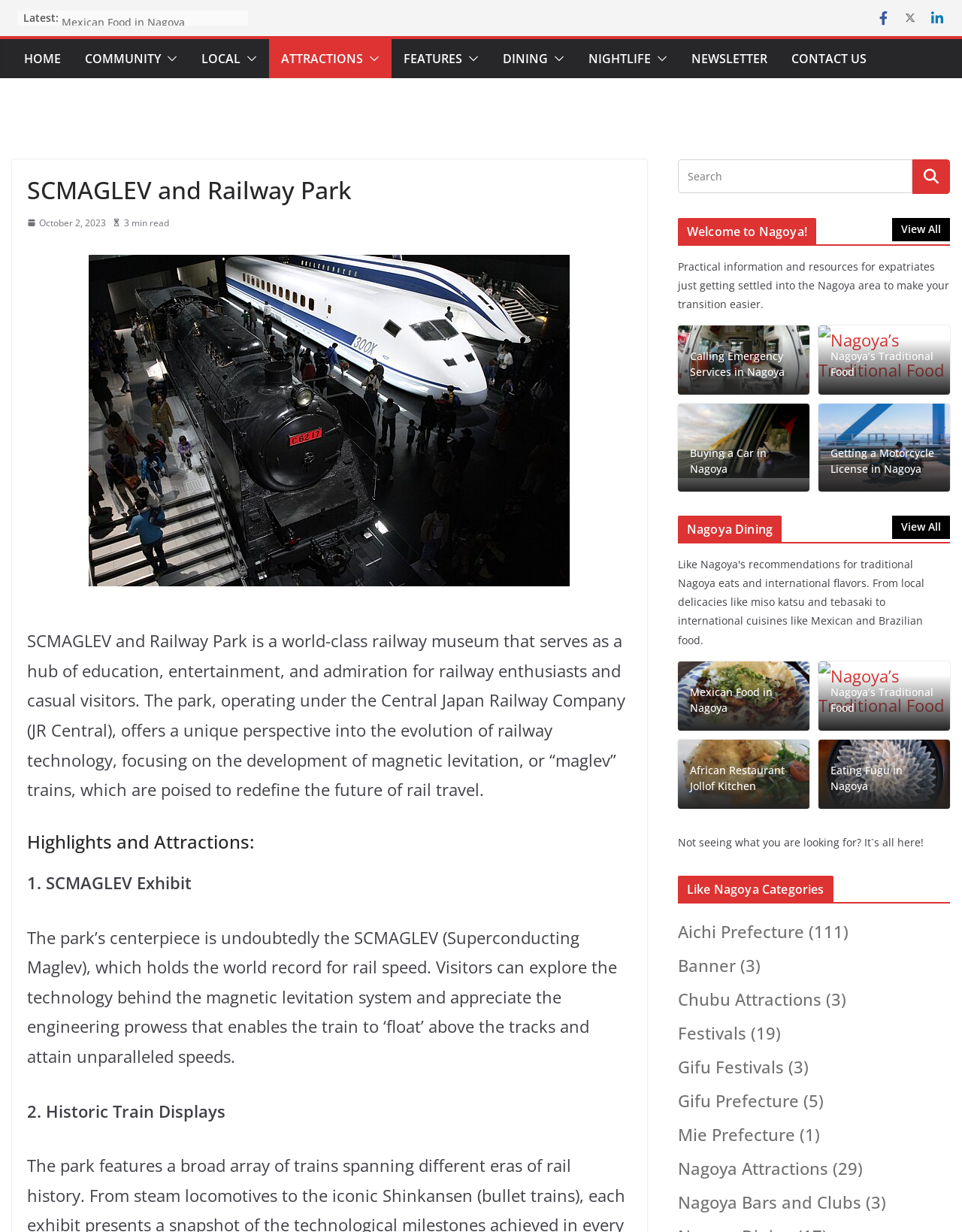Determine the bounding box coordinates for the clickable element required to fulfill the instruction: "Search for something". Provide the coordinates as four float numbers between 0 and 1, i.e., [left, top, right, bottom].

[0.705, 0.129, 0.948, 0.157]